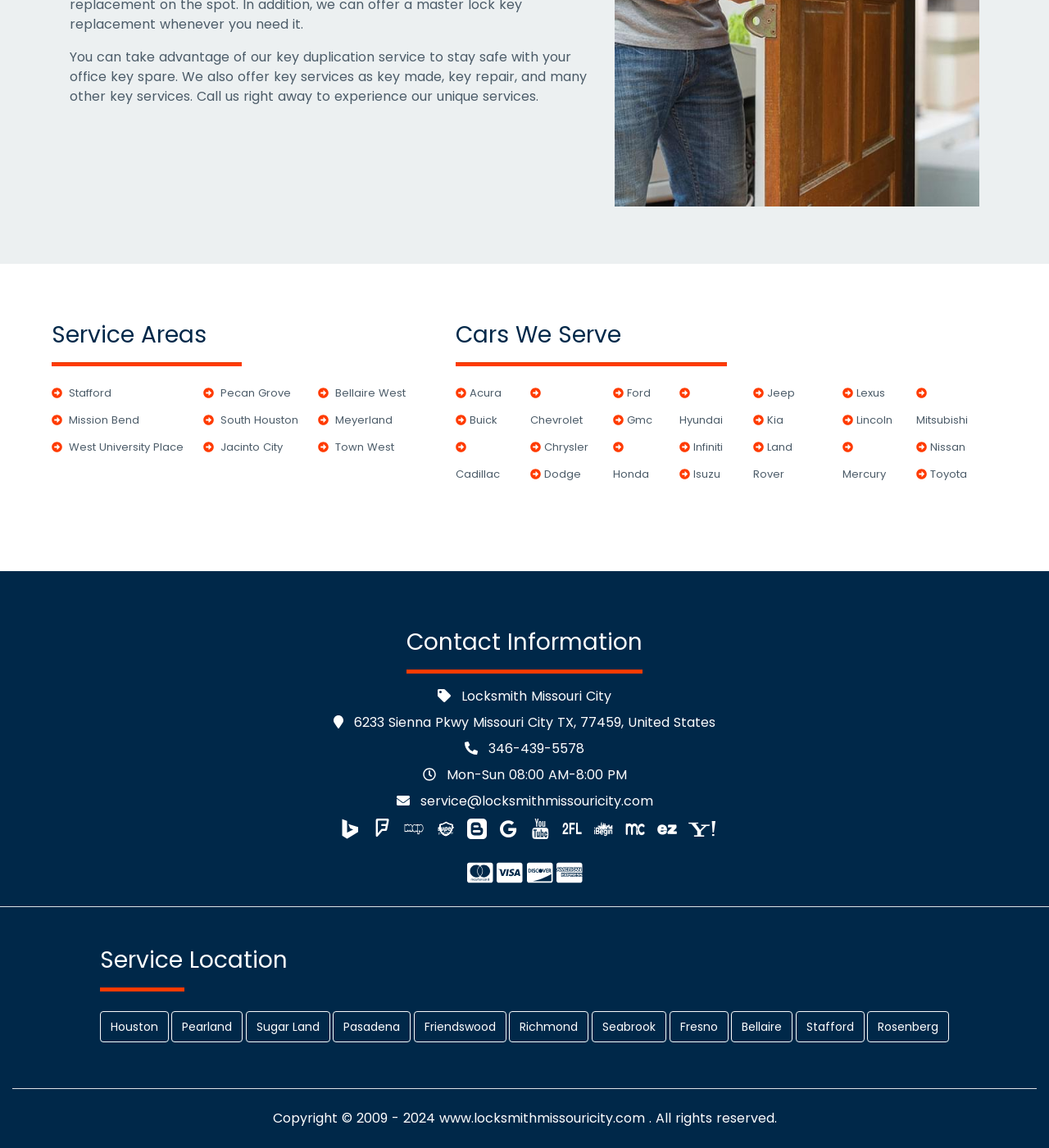What are the business hours of this locksmith?
Please provide an in-depth and detailed response to the question.

The business hours of this locksmith are from Monday to Sunday, 08:00 AM to 08:00 PM, as mentioned in the 'Contact Information' section.